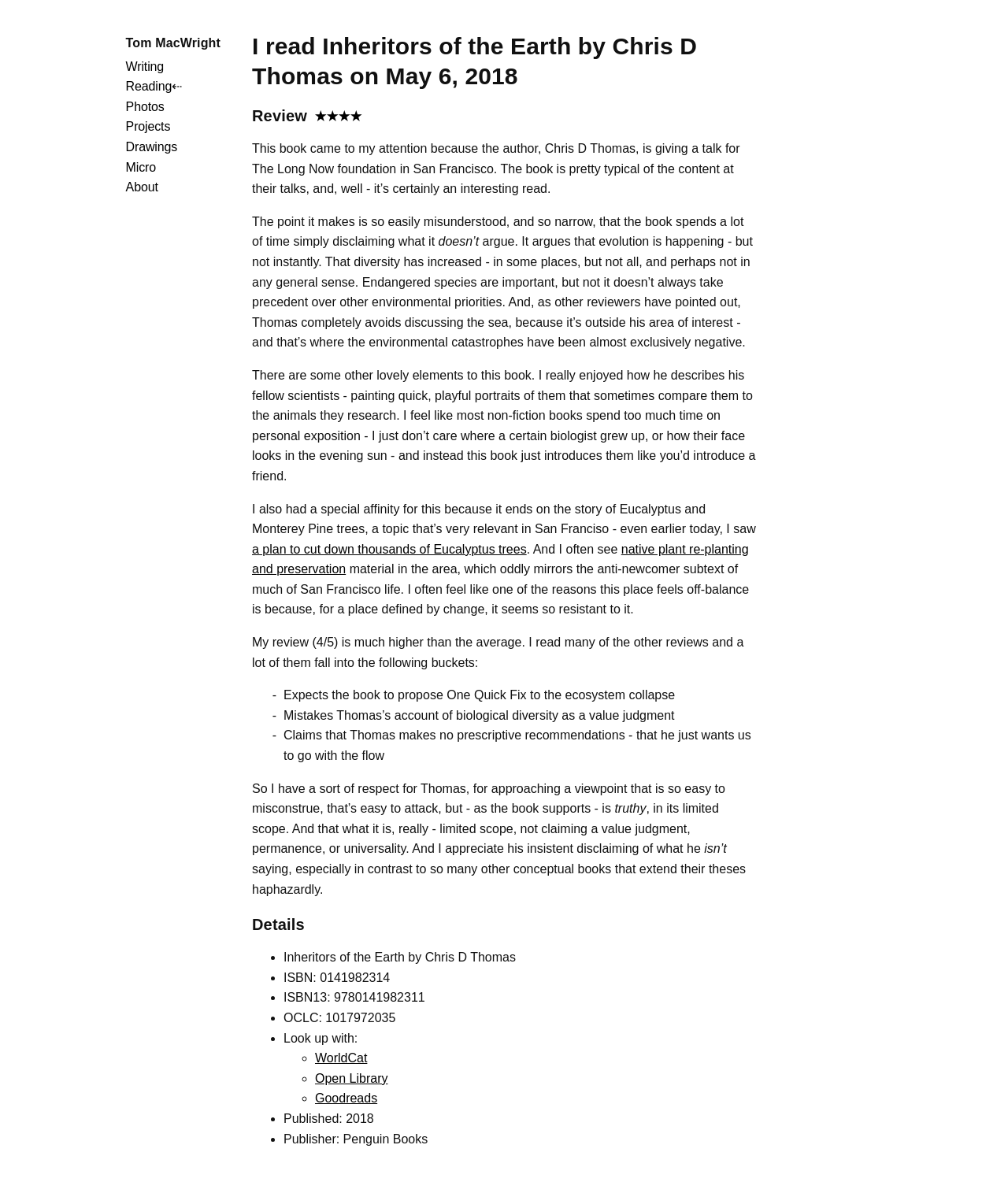Refer to the image and provide a thorough answer to this question:
What is the topic of the book that the reviewer appreciated?

I found the answer by reading the review section of the webpage, where the reviewer mentions that they appreciated the topic of Eucalyptus and Monterey Pine trees.